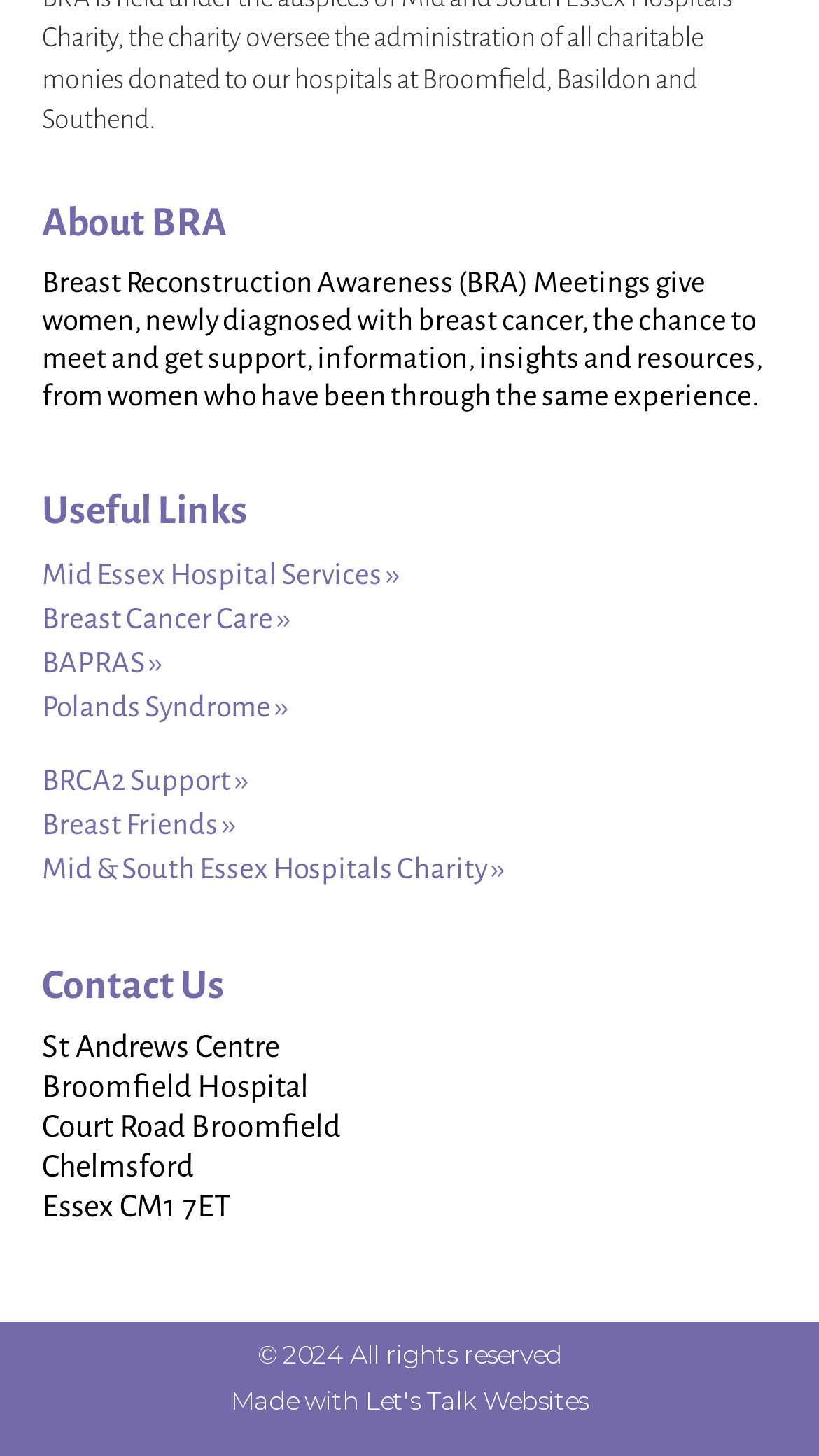Please answer the following question using a single word or phrase: 
What is the name of the website builder?

Let's Talk Websites